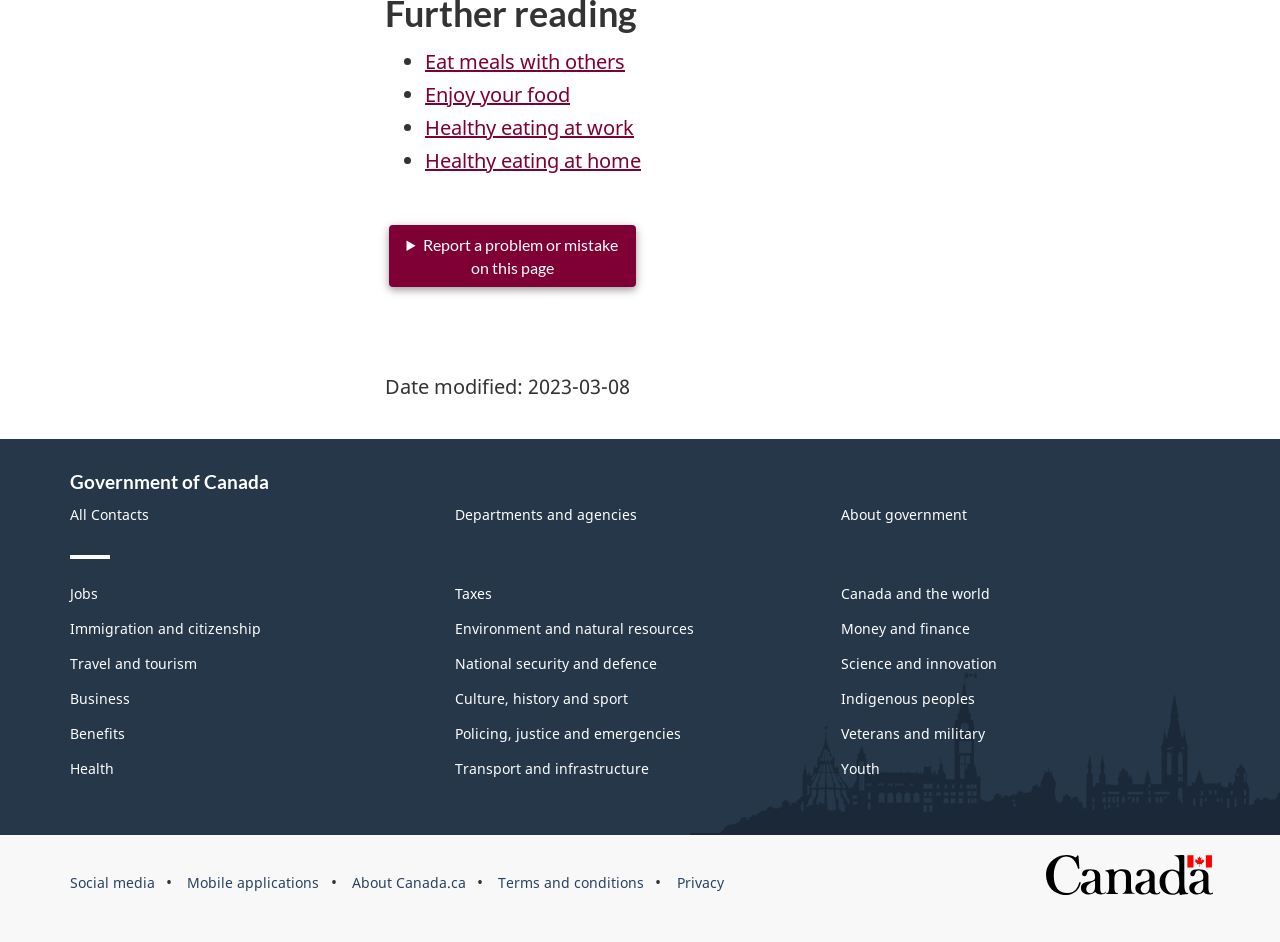Identify the bounding box coordinates for the UI element described as follows: "Veterans and military". Ensure the coordinates are four float numbers between 0 and 1, formatted as [left, top, right, bottom].

[0.657, 0.768, 0.769, 0.789]